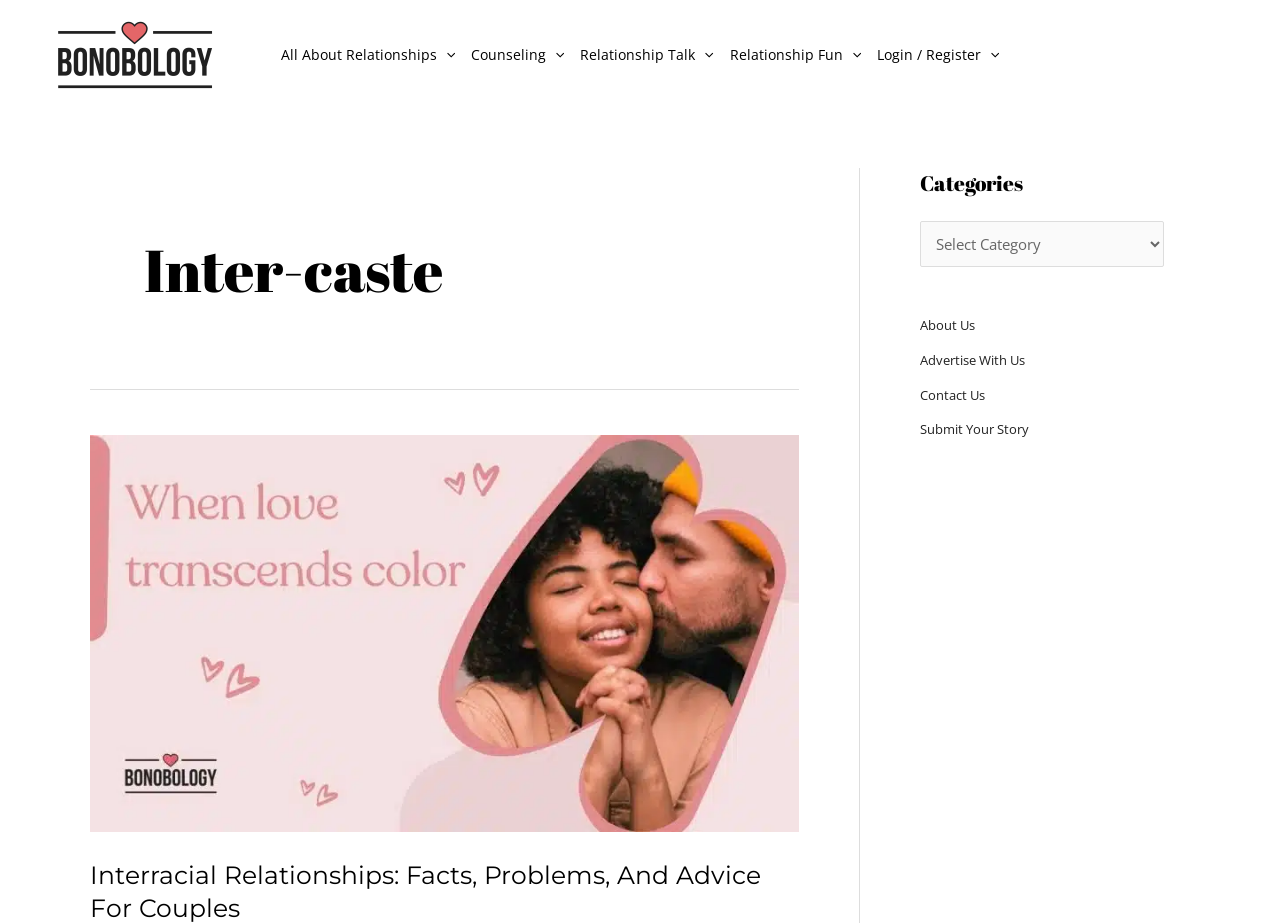Locate the bounding box coordinates of the clickable area needed to fulfill the instruction: "Go to Interracial Relationships: Facts, Problems, And Advice For Couples".

[0.07, 0.932, 0.595, 1.0]